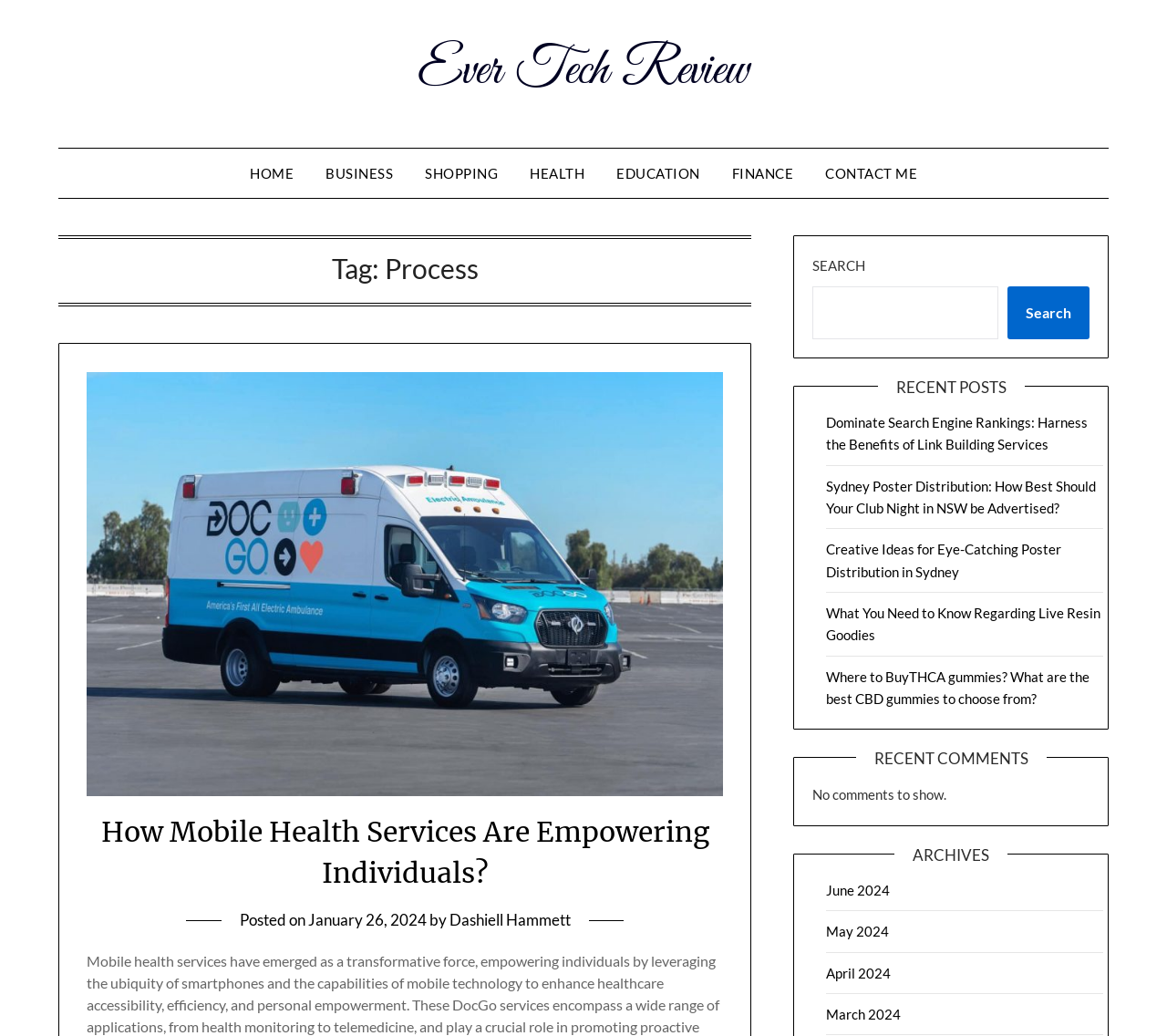Using the description: "parent_node: Search name="s"", determine the UI element's bounding box coordinates. Ensure the coordinates are in the format of four float numbers between 0 and 1, i.e., [left, top, right, bottom].

[0.696, 0.276, 0.855, 0.327]